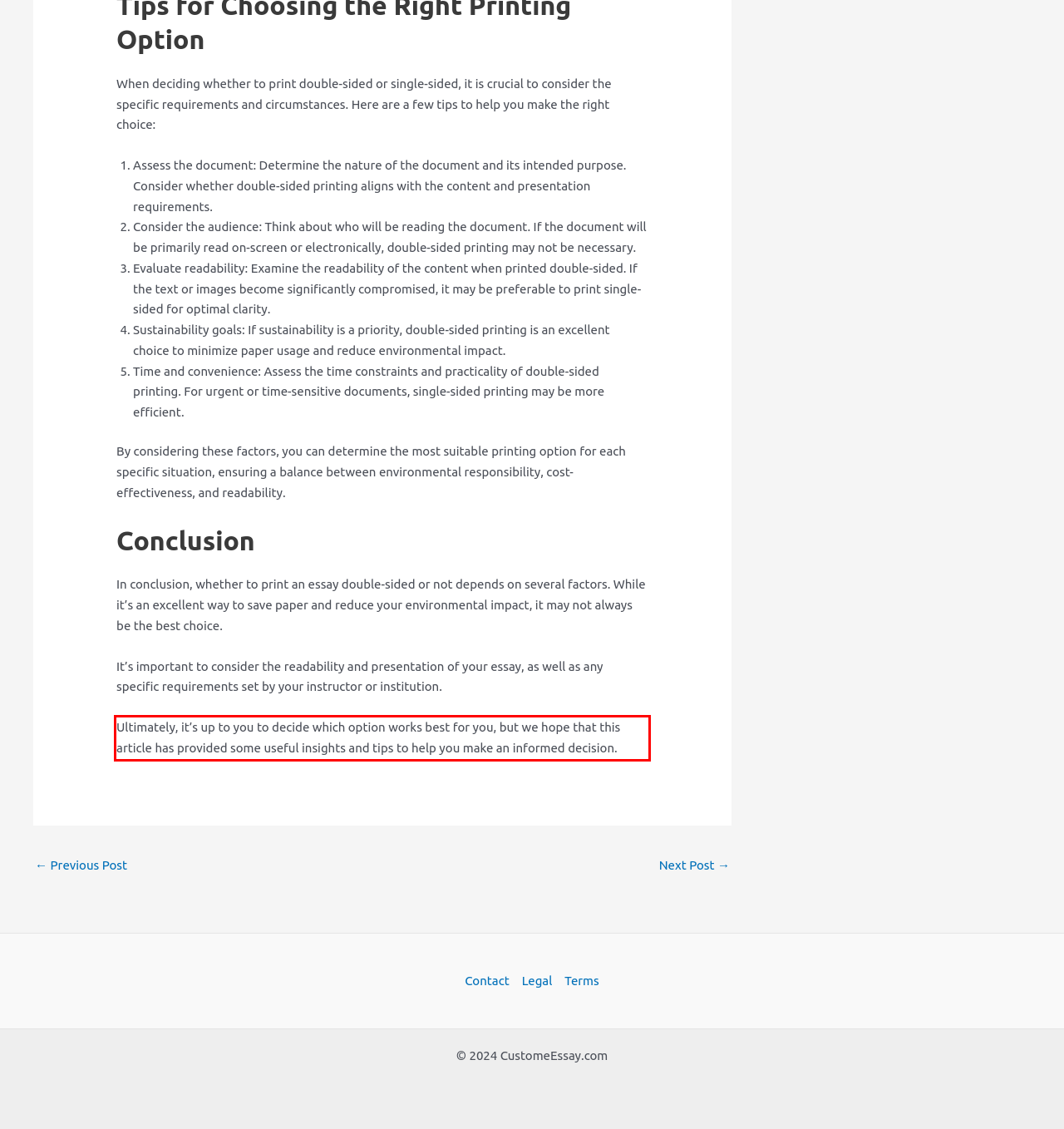Examine the webpage screenshot and use OCR to obtain the text inside the red bounding box.

Ultimately, it’s up to you to decide which option works best for you, but we hope that this article has provided some useful insights and tips to help you make an informed decision.